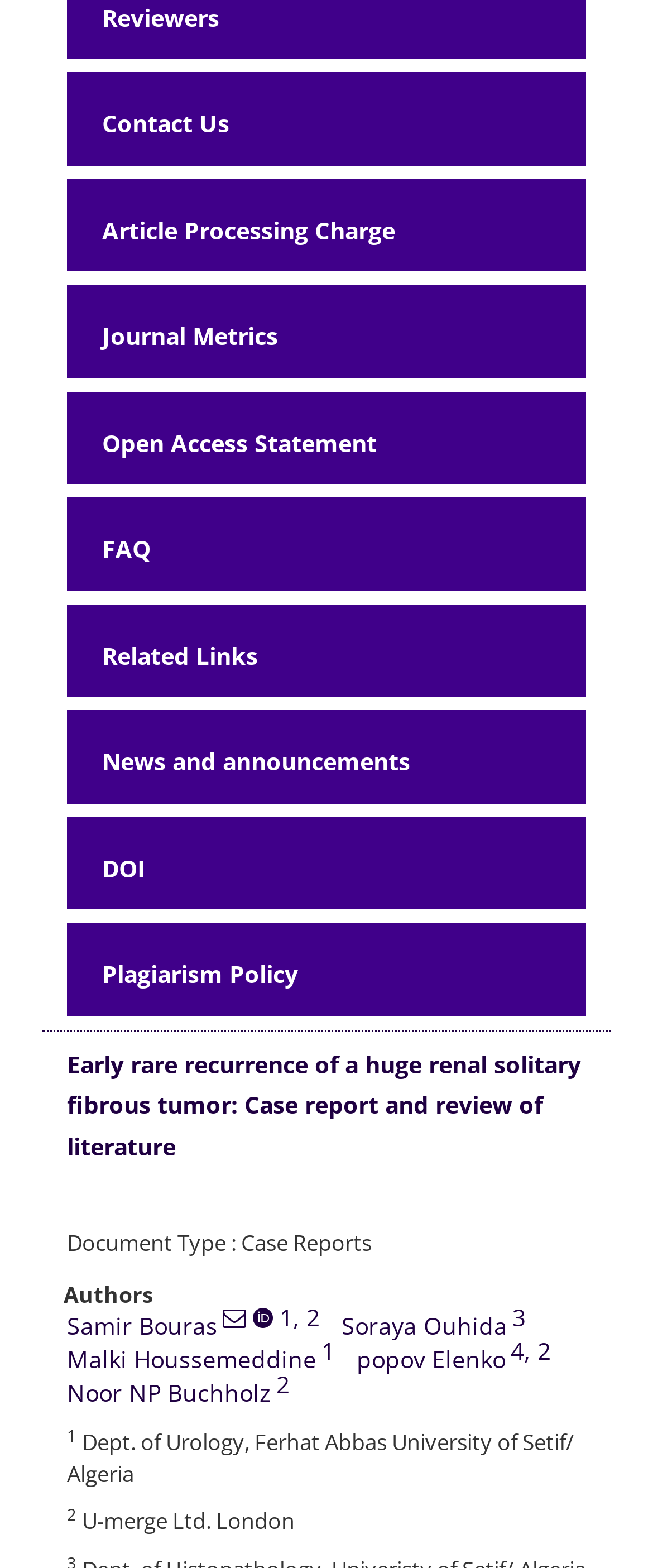Select the bounding box coordinates of the element I need to click to carry out the following instruction: "Click 'Article Processing Charge'".

[0.136, 0.128, 0.79, 0.166]